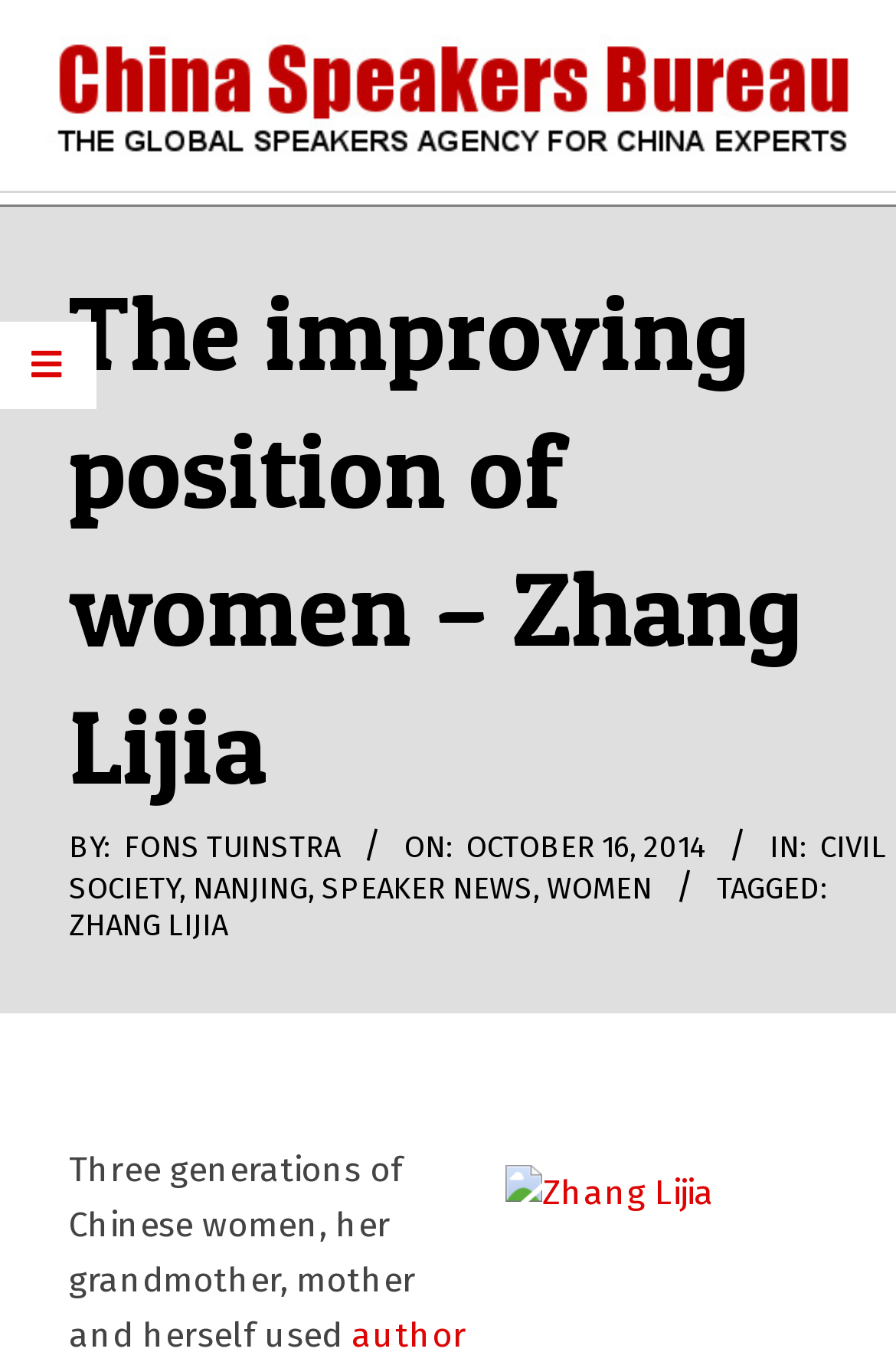Please locate the bounding box coordinates of the element that should be clicked to complete the given instruction: "Click China Speakers Bureau".

[0.051, 0.025, 0.962, 0.115]